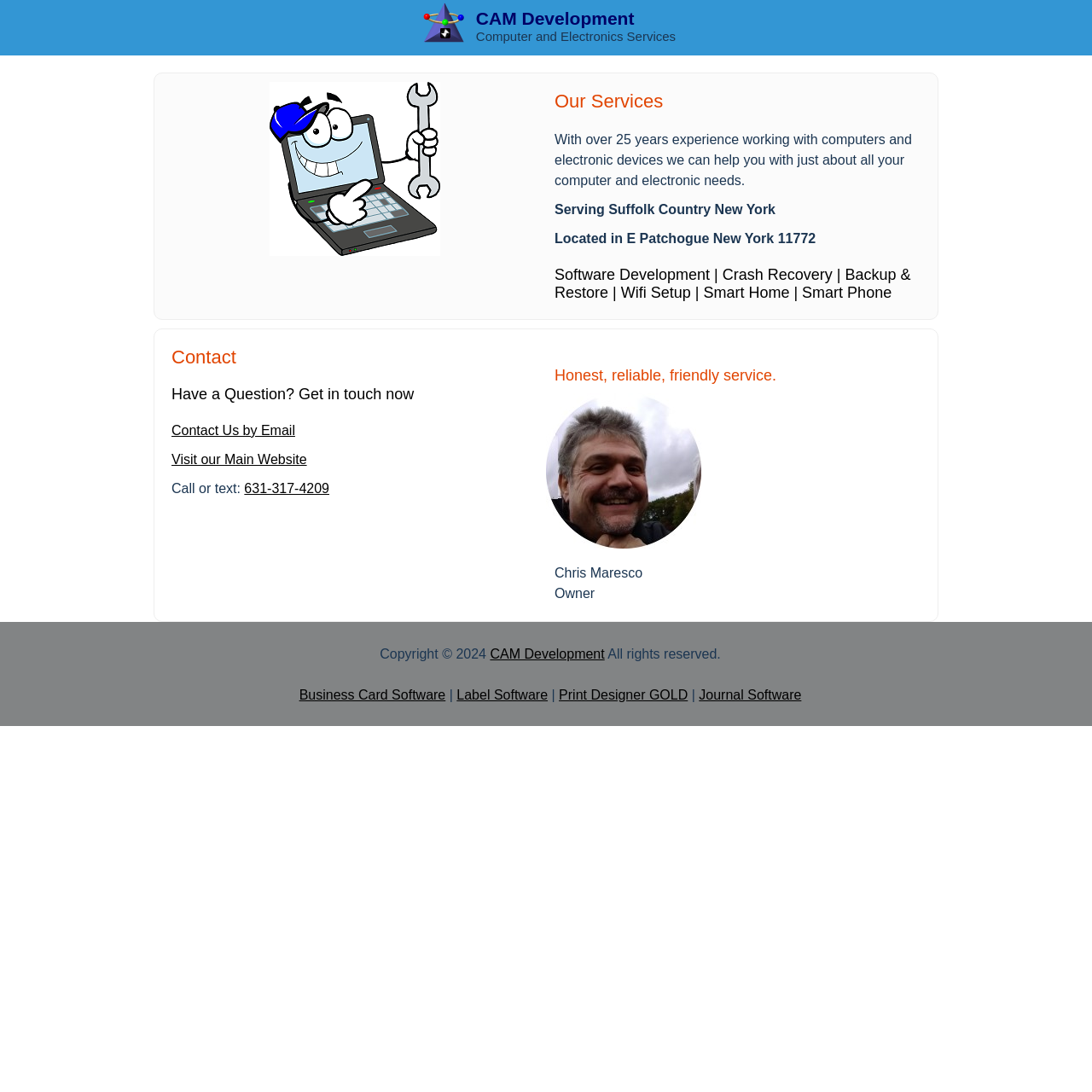Please specify the bounding box coordinates of the clickable region necessary for completing the following instruction: "Call or text CAM Development". The coordinates must consist of four float numbers between 0 and 1, i.e., [left, top, right, bottom].

[0.224, 0.441, 0.302, 0.454]